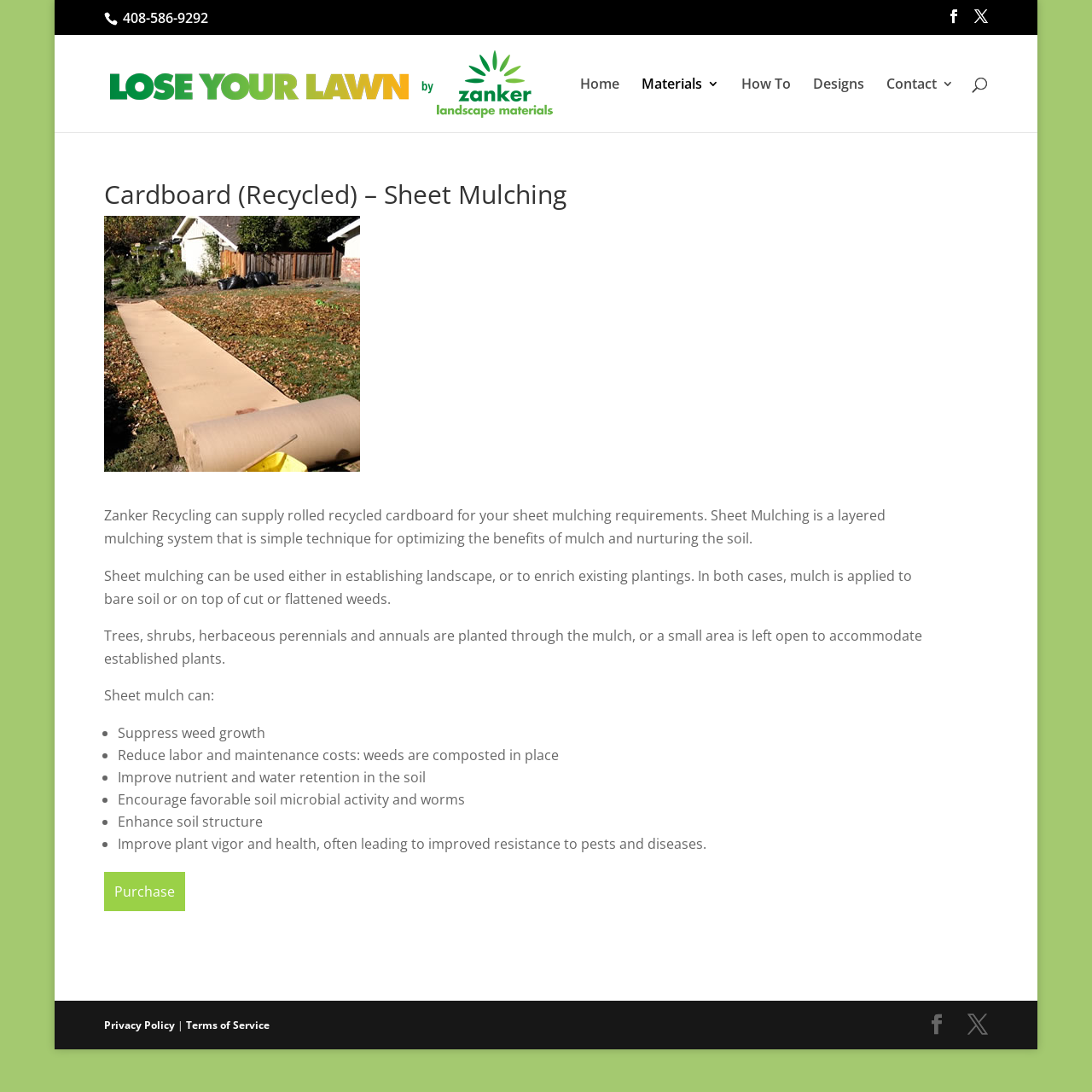What is the main heading displayed on the webpage? Please provide the text.

Cardboard (Recycled) – Sheet Mulching